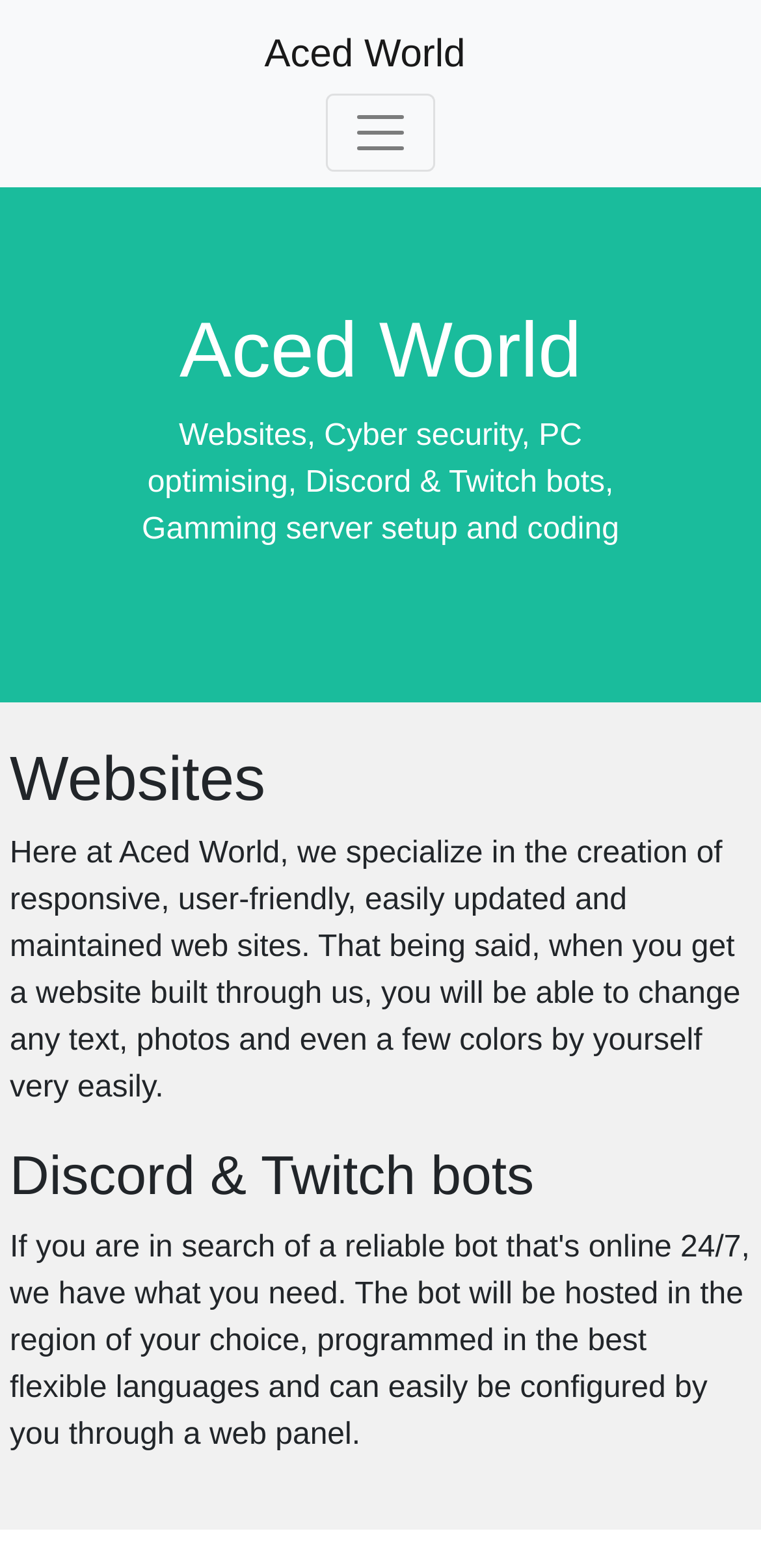What services does Aced World offer?
Provide a short answer using one word or a brief phrase based on the image.

Websites, Cyber security, etc.